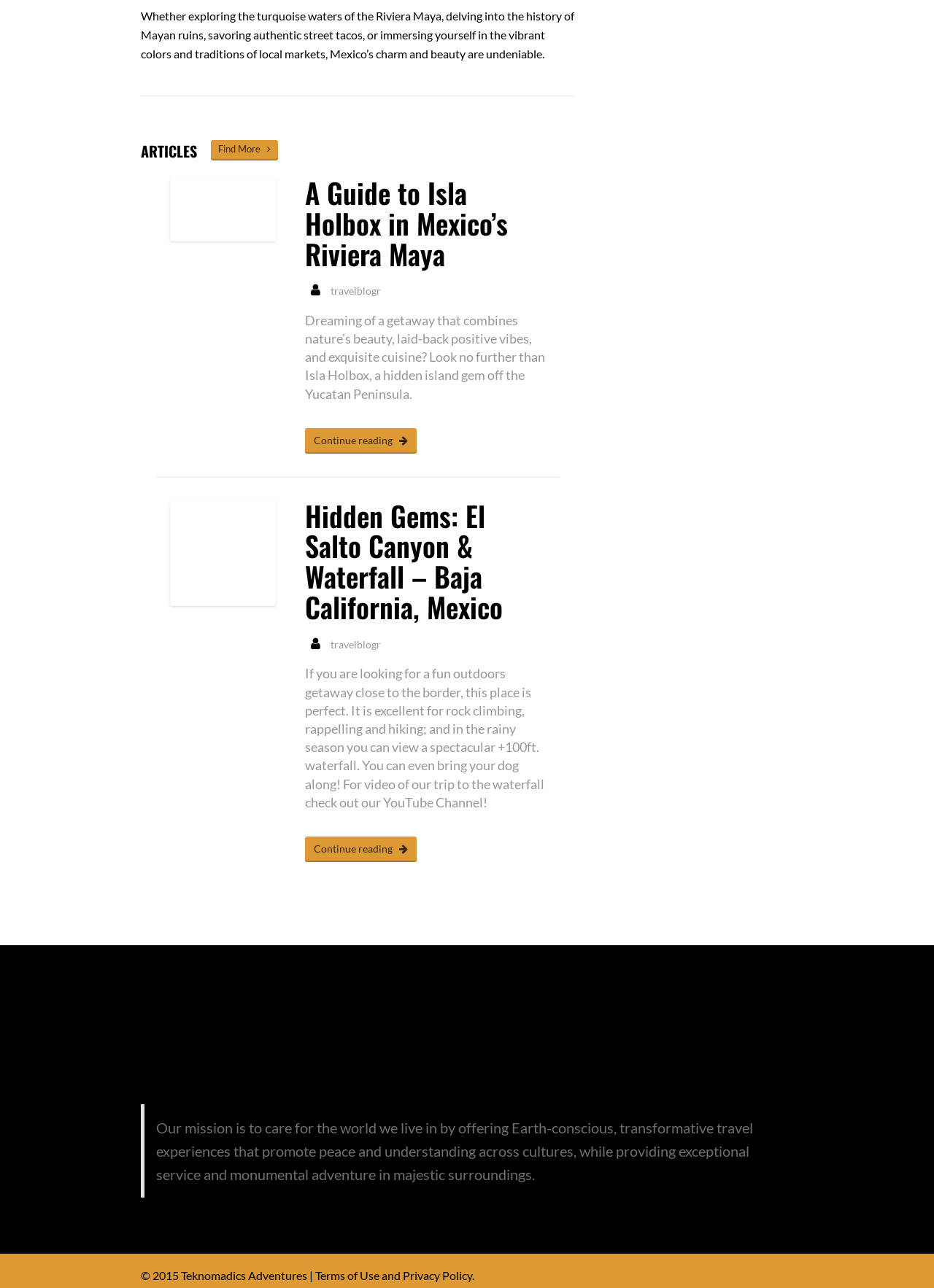Use a single word or phrase to answer the question:
How many articles are on this webpage?

2